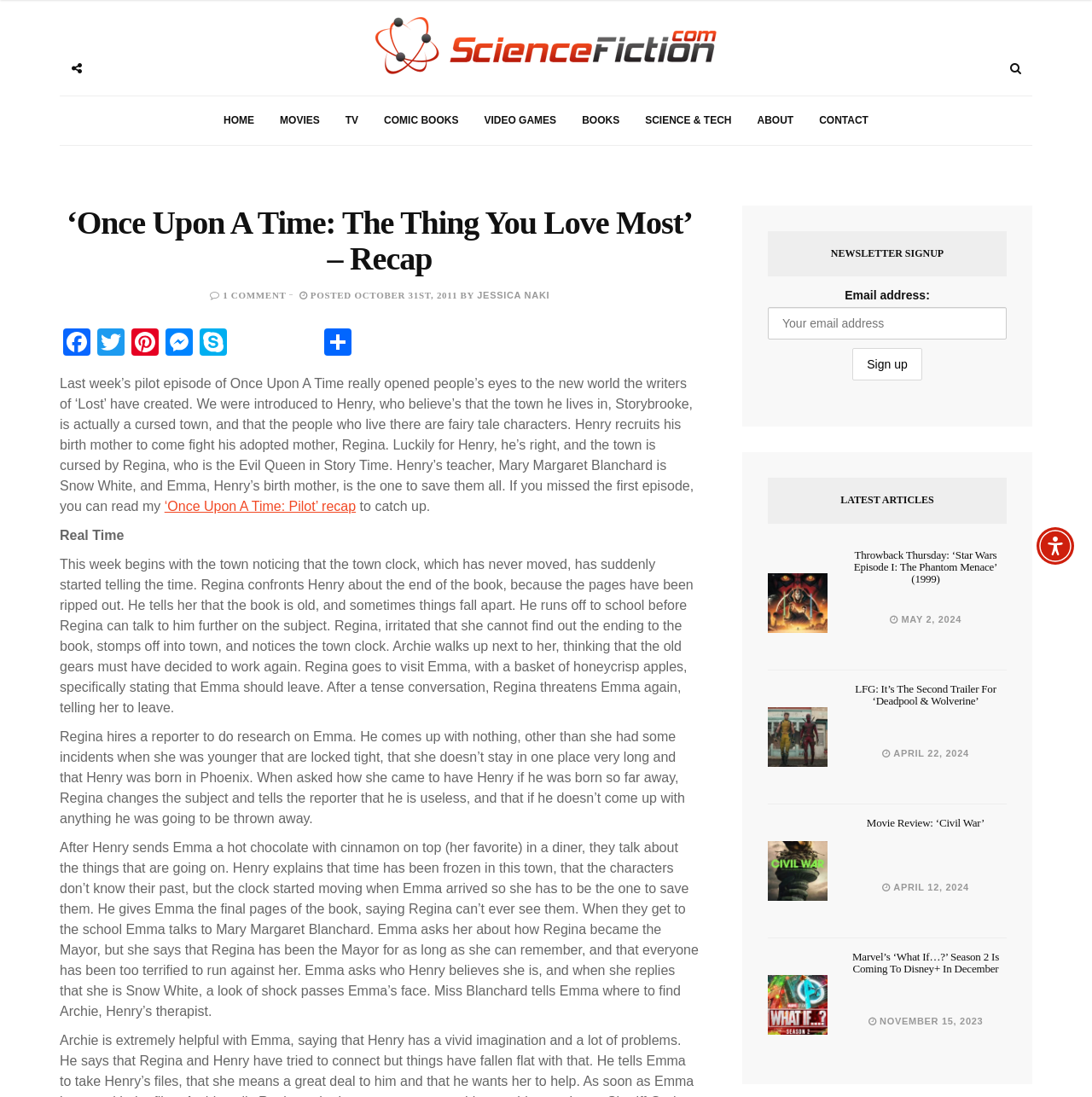Please specify the bounding box coordinates of the clickable section necessary to execute the following command: "Read the latest article".

[0.773, 0.5, 0.922, 0.547]